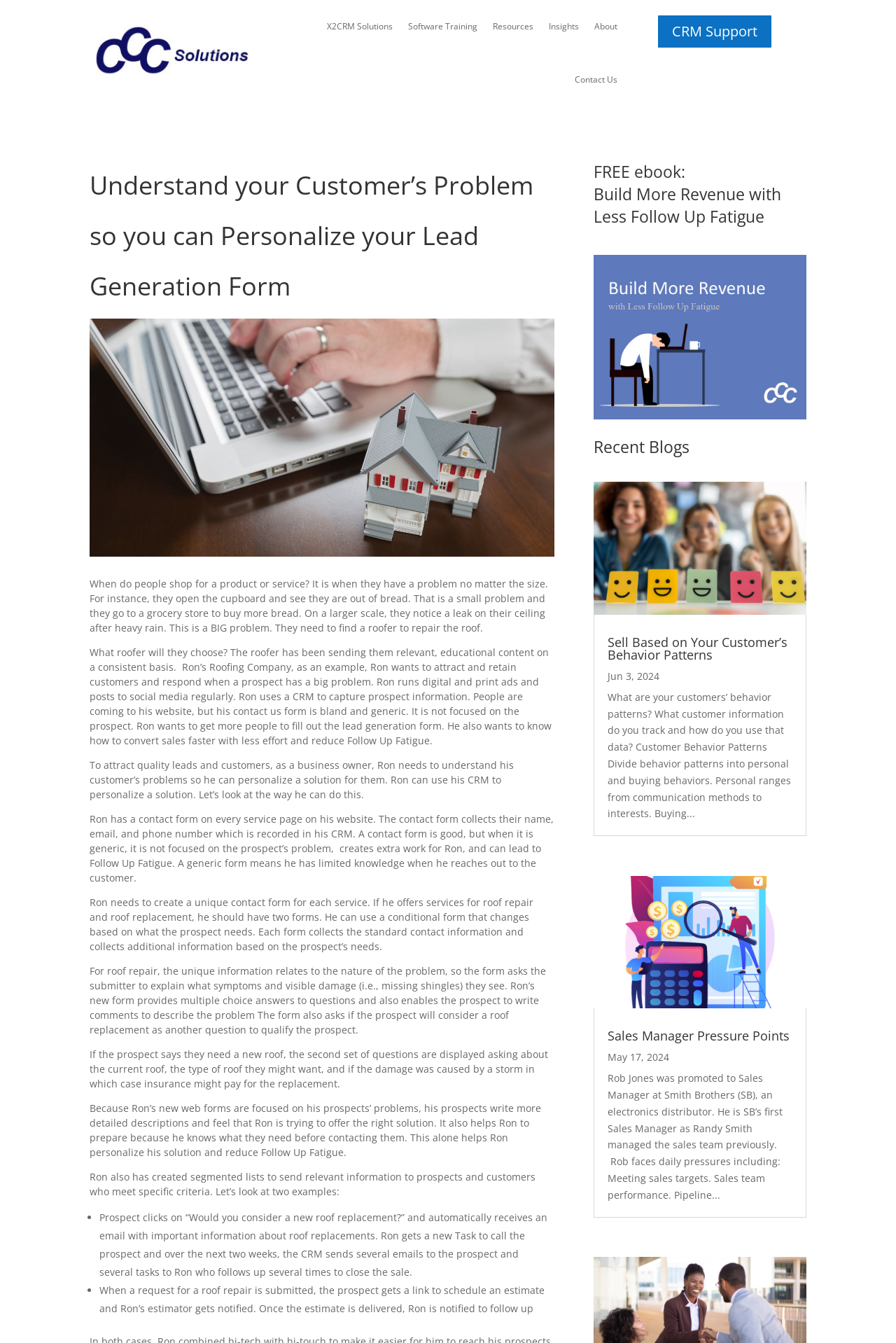Determine the bounding box coordinates of the clickable element to achieve the following action: 'Click on 'X2CRM Solutions''. Provide the coordinates as four float values between 0 and 1, formatted as [left, top, right, bottom].

[0.365, 0.0, 0.438, 0.04]